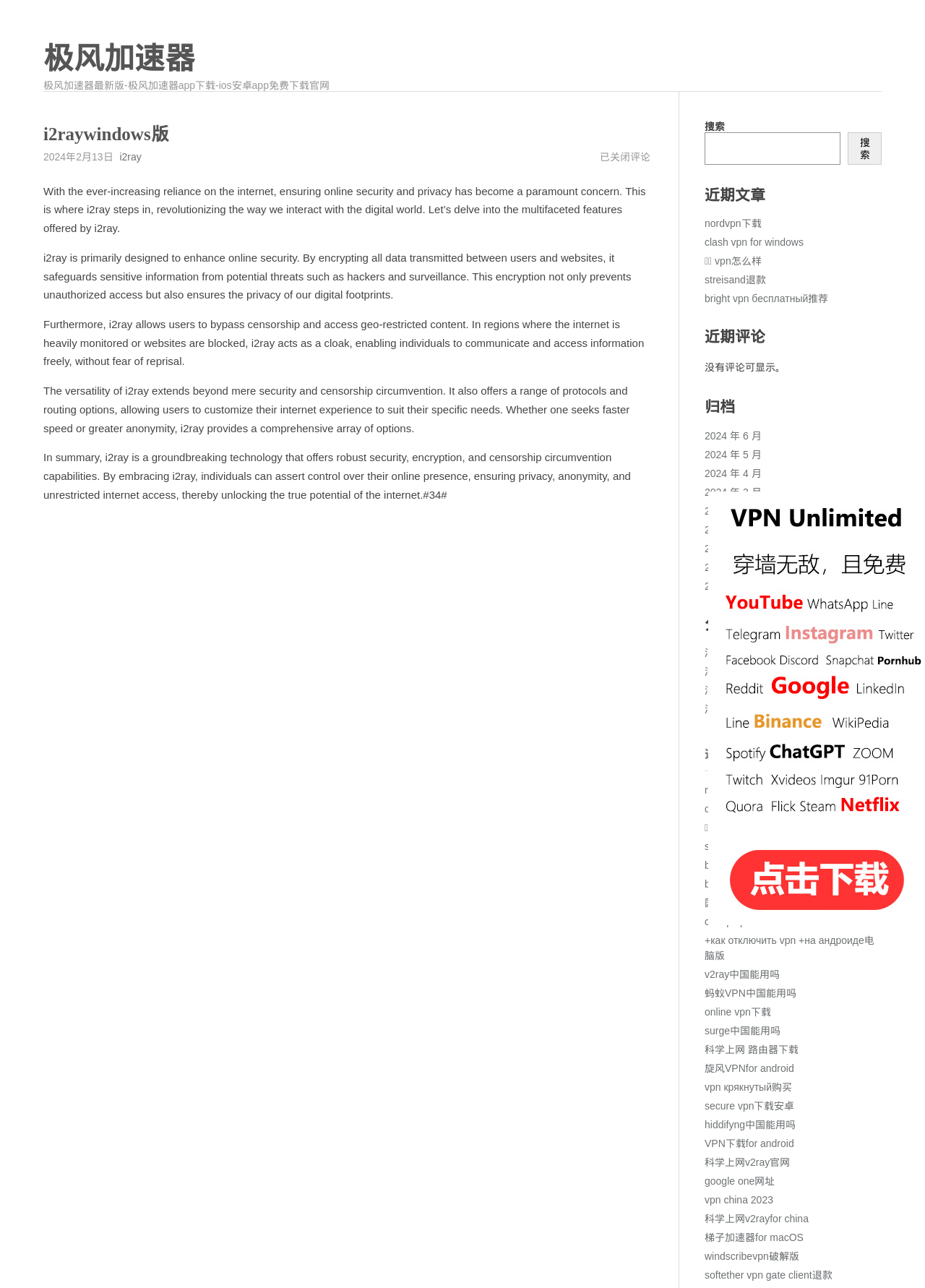Provide your answer in a single word or phrase: 
What is the purpose of i2ray?

Enhance online security and privacy